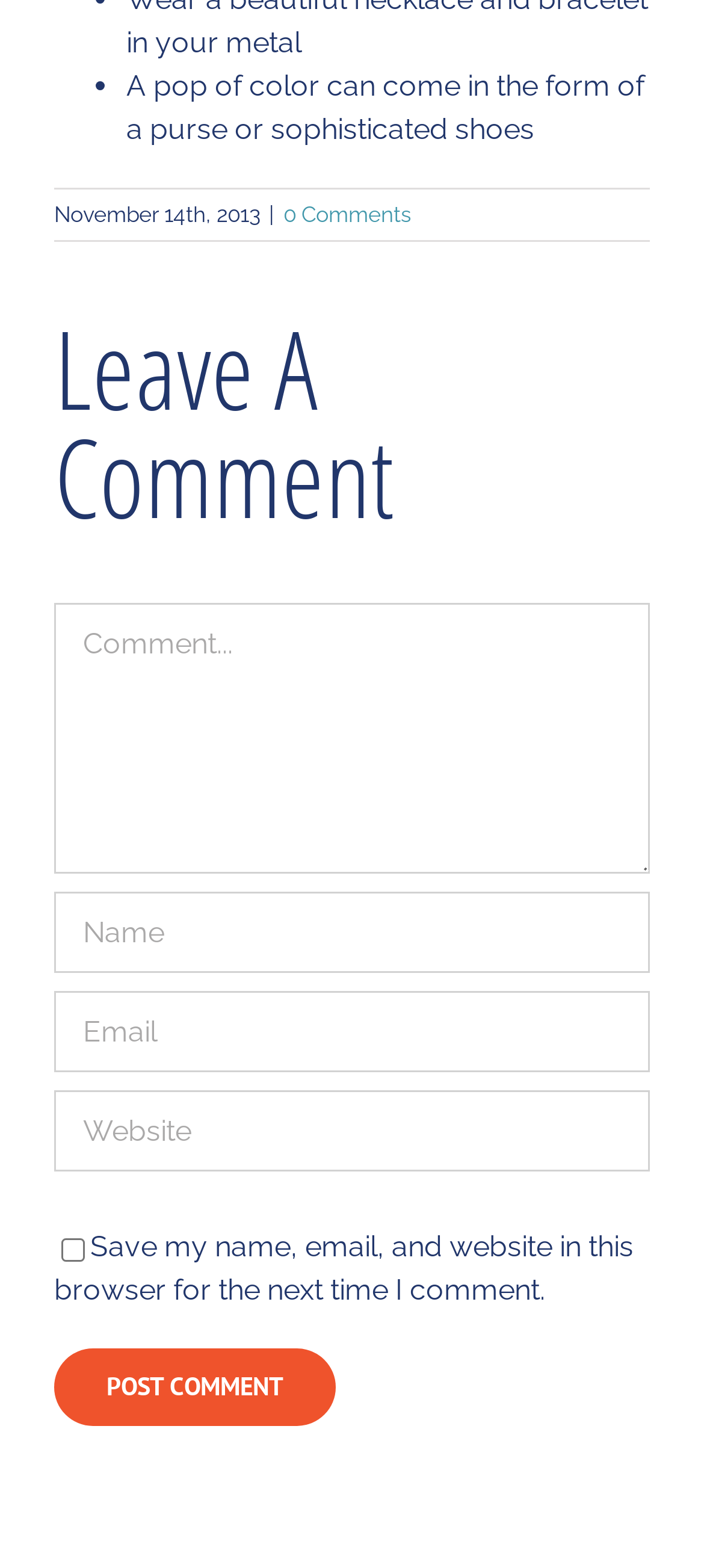Show the bounding box coordinates of the element that should be clicked to complete the task: "Go to the ADVICE page".

None